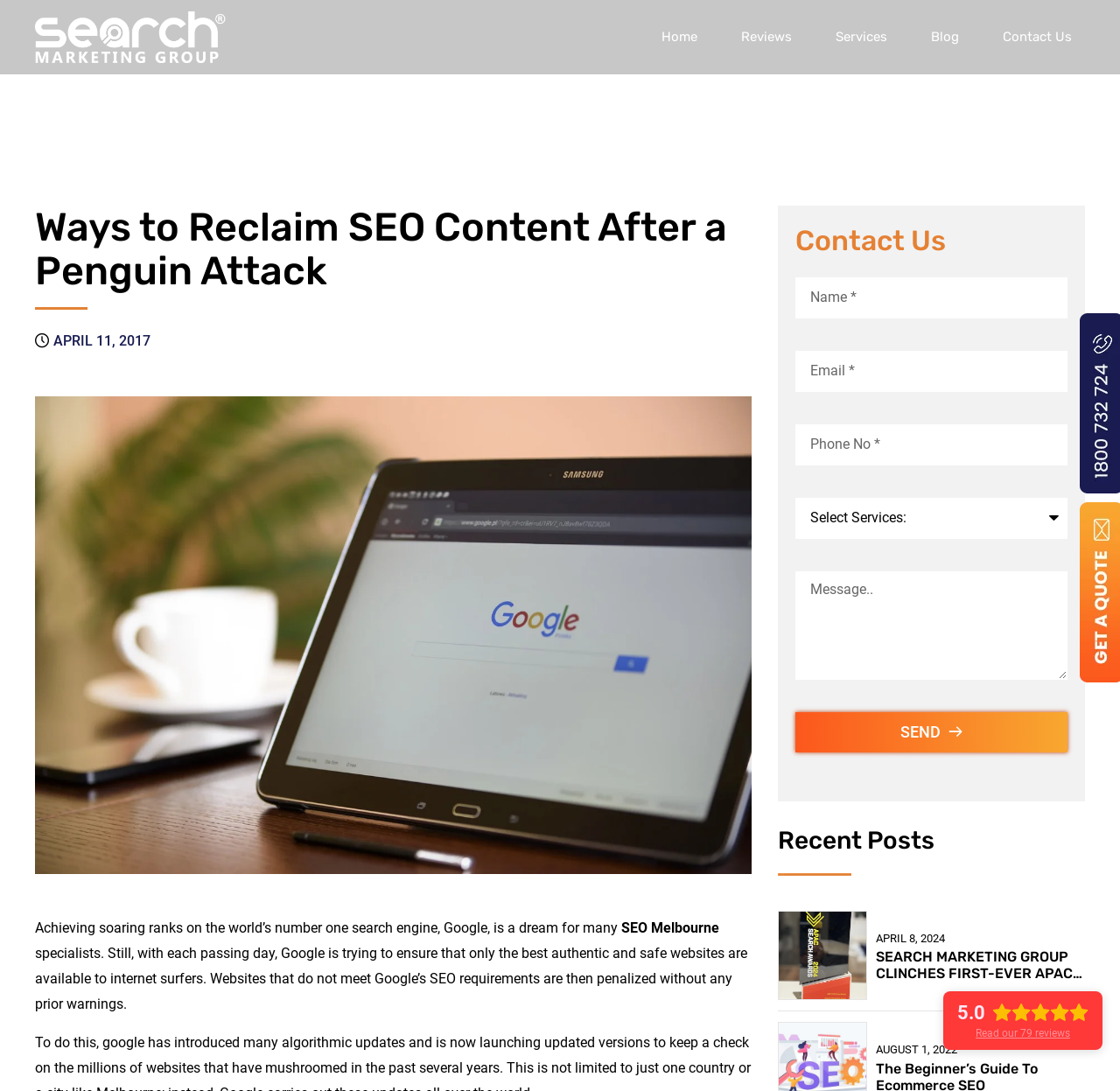Identify and provide the main heading of the webpage.

Ways to Reclaim SEO Content After a Penguin Attack